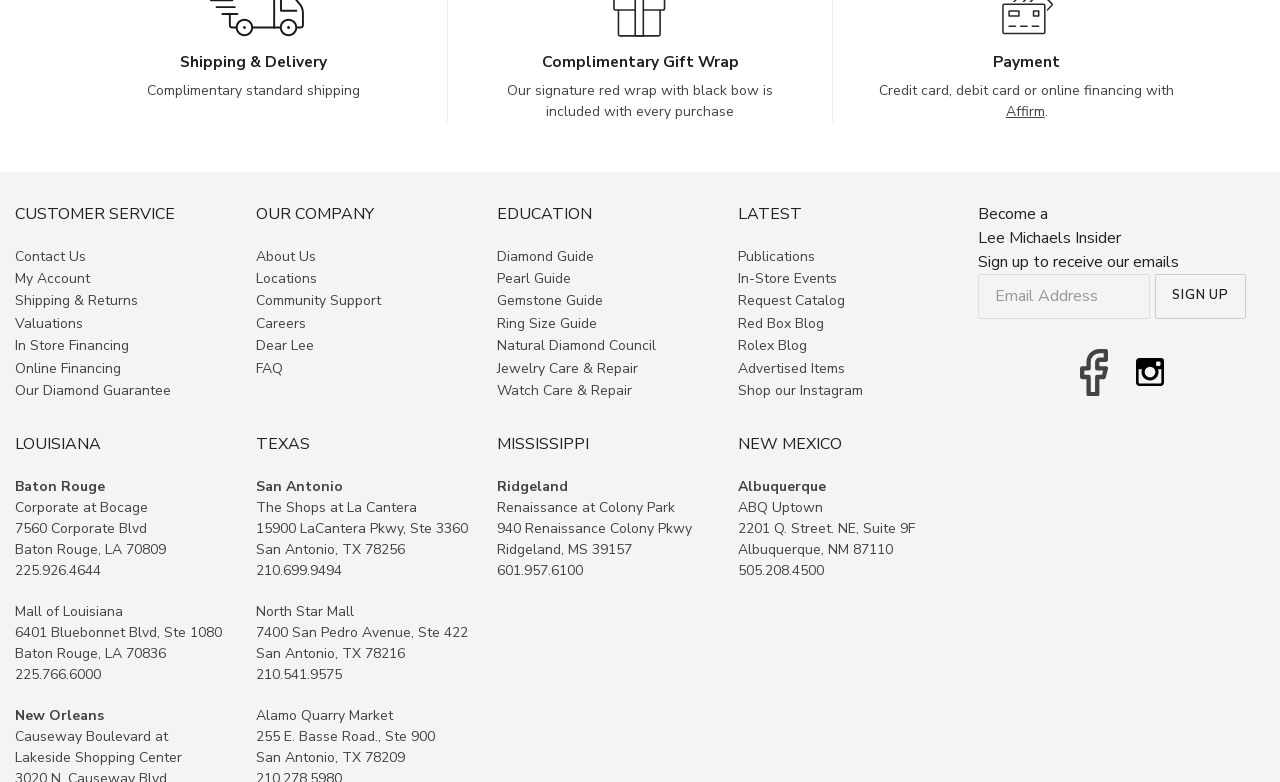Please identify the bounding box coordinates for the region that you need to click to follow this instruction: "Learn about Complimentary Gift Wrap".

[0.423, 0.066, 0.577, 0.093]